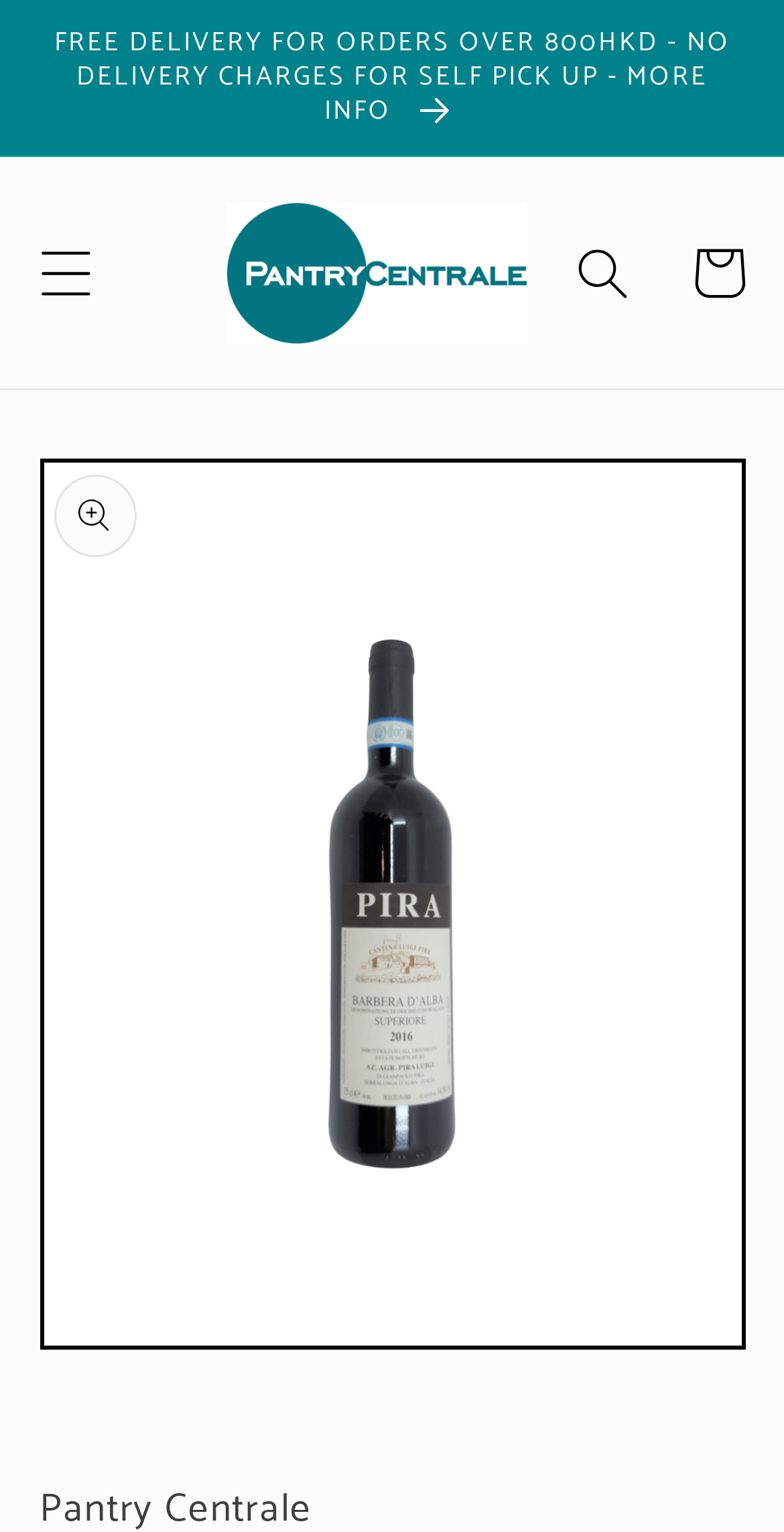What is the purpose of the 'Menu' button?
Based on the image, give a one-word or short phrase answer.

To open a menu